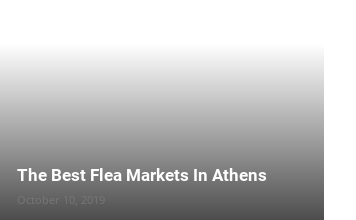Create a detailed narrative that captures the essence of the image.

The image highlights a featured article titled "The Best Flea Markets In Athens." It presents an inviting gradient background that transitions from light to dark, enhancing the visibility of the text. The heading is prominently displayed in bold, capturing the essence of exploring unique and vibrant flea markets in Athens, known for their eclectic mix of antiques, crafts, and local goods. Below the title, the date "October 10, 2019" is subtly included, indicating when the article was published, suggesting timely insights into these cultural shopping experiences.